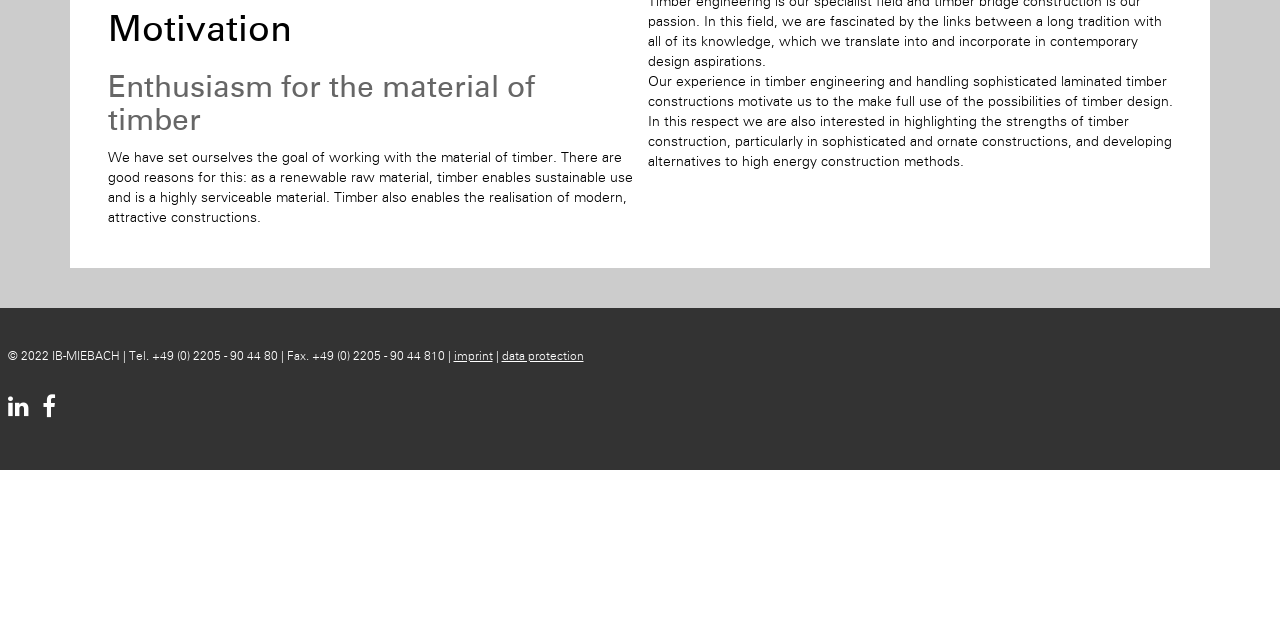Provide the bounding box for the UI element matching this description: "data protection".

[0.392, 0.547, 0.456, 0.566]